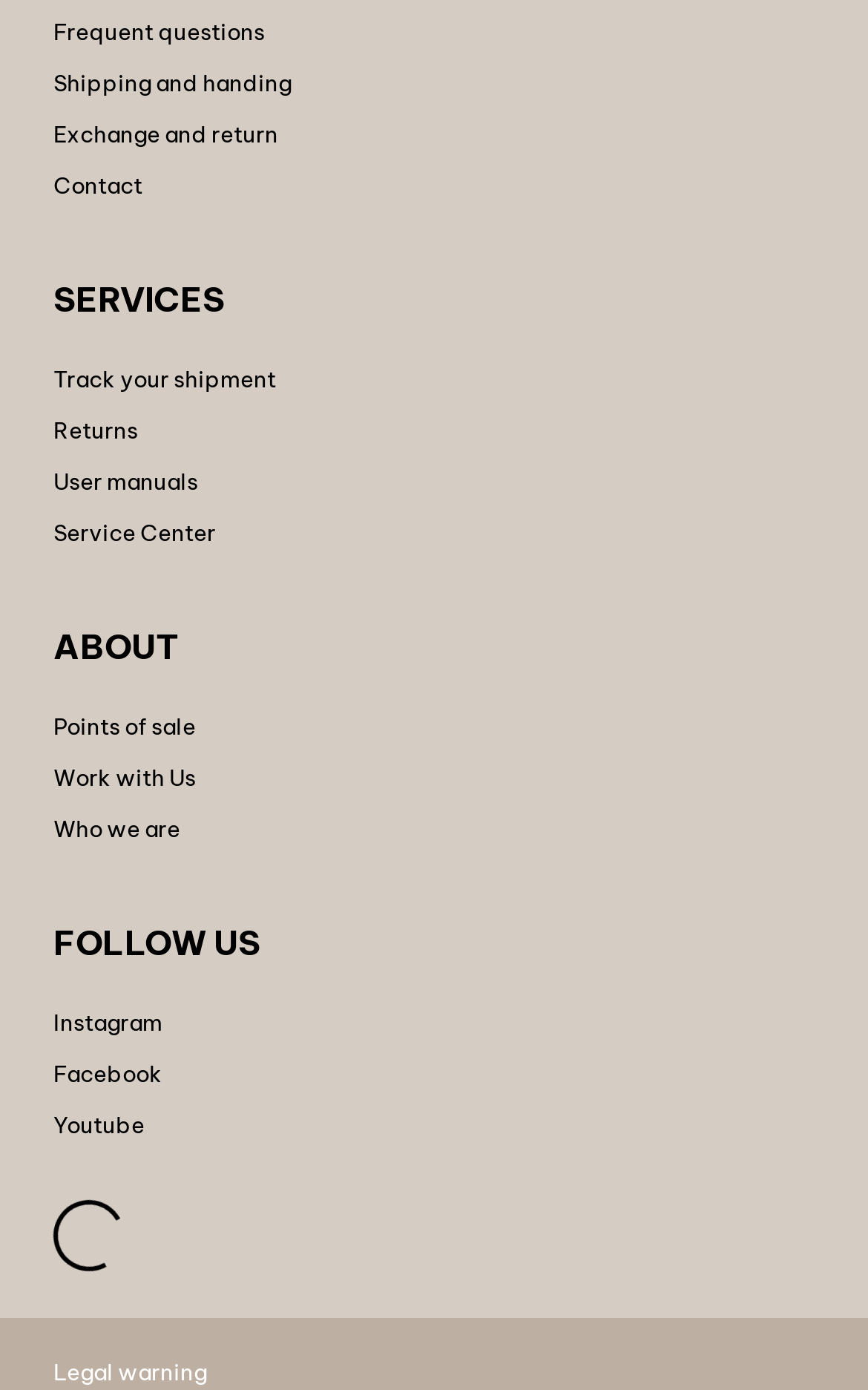Please determine the bounding box coordinates of the element's region to click in order to carry out the following instruction: "Read the legal warning". The coordinates should be four float numbers between 0 and 1, i.e., [left, top, right, bottom].

[0.062, 0.976, 0.238, 0.997]